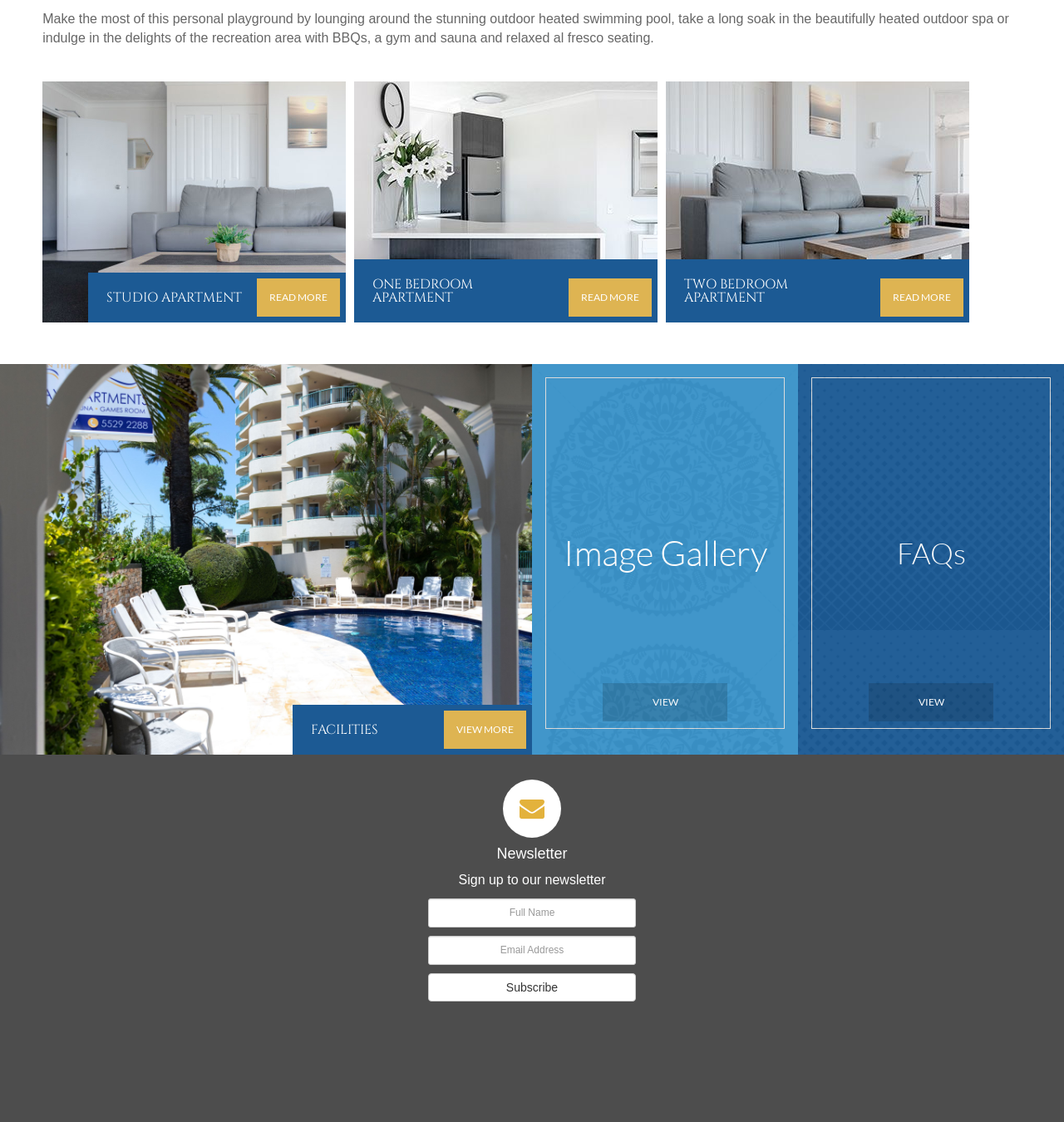Use the details in the image to answer the question thoroughly: 
What is the content of the Image Gallery?

The content of the Image Gallery is likely to be images, as it is a common convention for an Image Gallery to display visual content, and the StaticText element with the text 'Image Gallery' suggests that it is a collection of images.